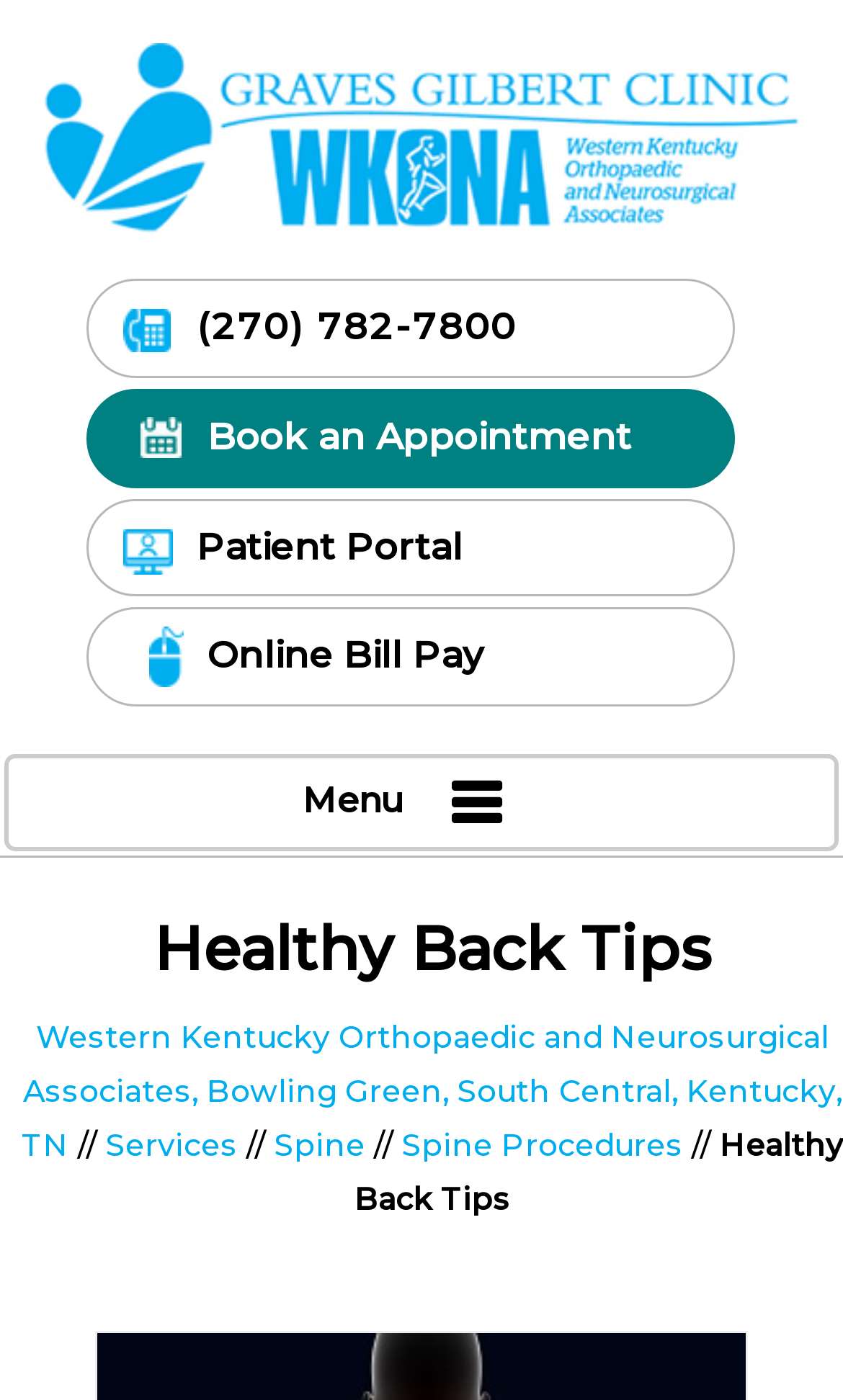Locate the bounding box of the UI element described by: "Services" in the given webpage screenshot.

[0.126, 0.804, 0.282, 0.832]